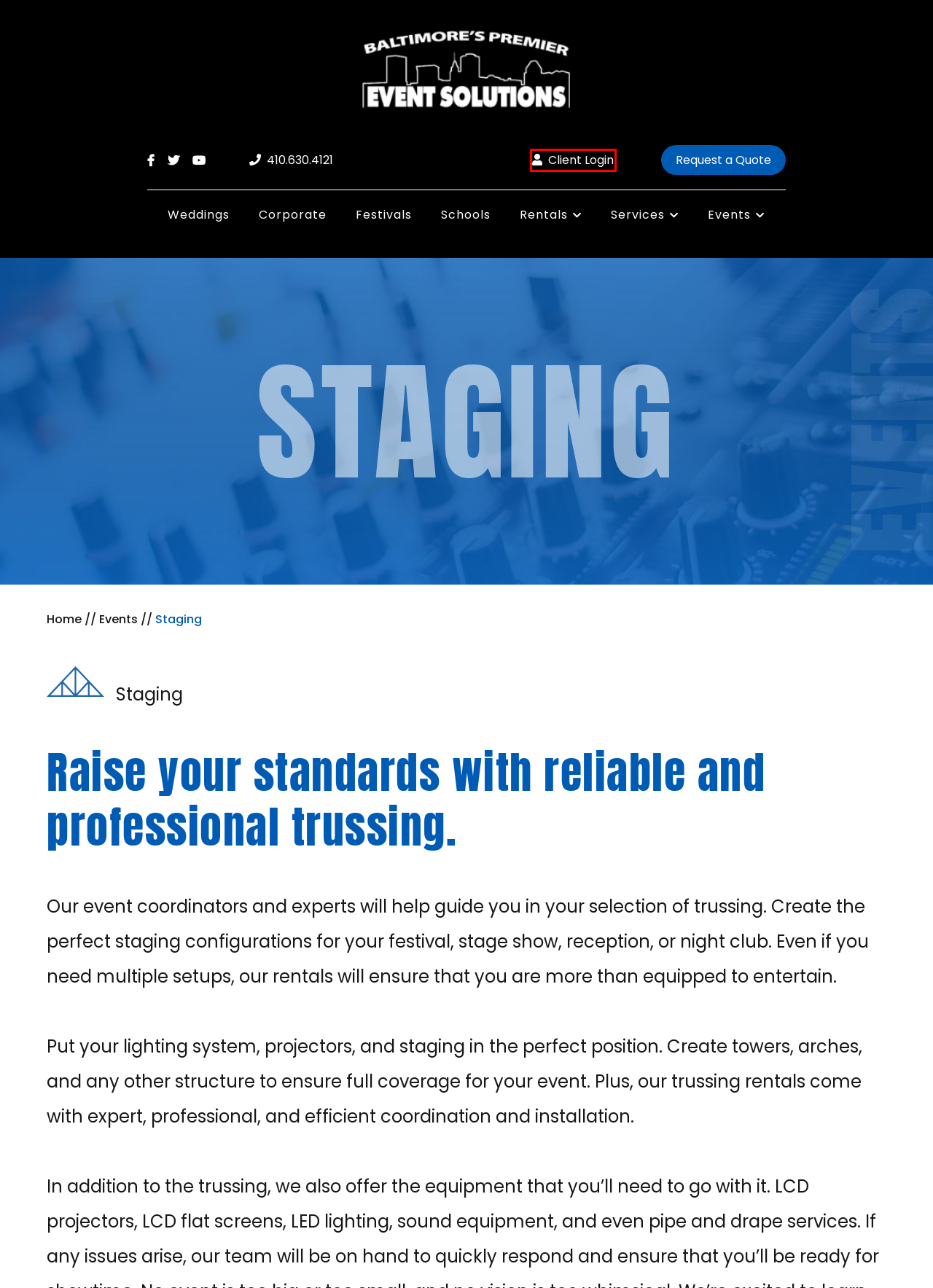Examine the webpage screenshot and identify the UI element enclosed in the red bounding box. Pick the webpage description that most accurately matches the new webpage after clicking the selected element. Here are the candidates:
A. Rentals & Event Solutions | Turn Decisions into Details
B. School Event Equipment | Baltimore's Premier Event Solutions
C. Baltimore’s Premier Event Solutions | DJs, Events & More
D. Event Solutions - Logon
E. Corporate Event Planning | Solutions for Meetings & More
F. Request a Quote | Baltimore’s Premier Event Solutions
G. Our Services | Baltimore’s Premier Event Solutions
H. Party Rentals | Sound, Lighting & Special Effects

D